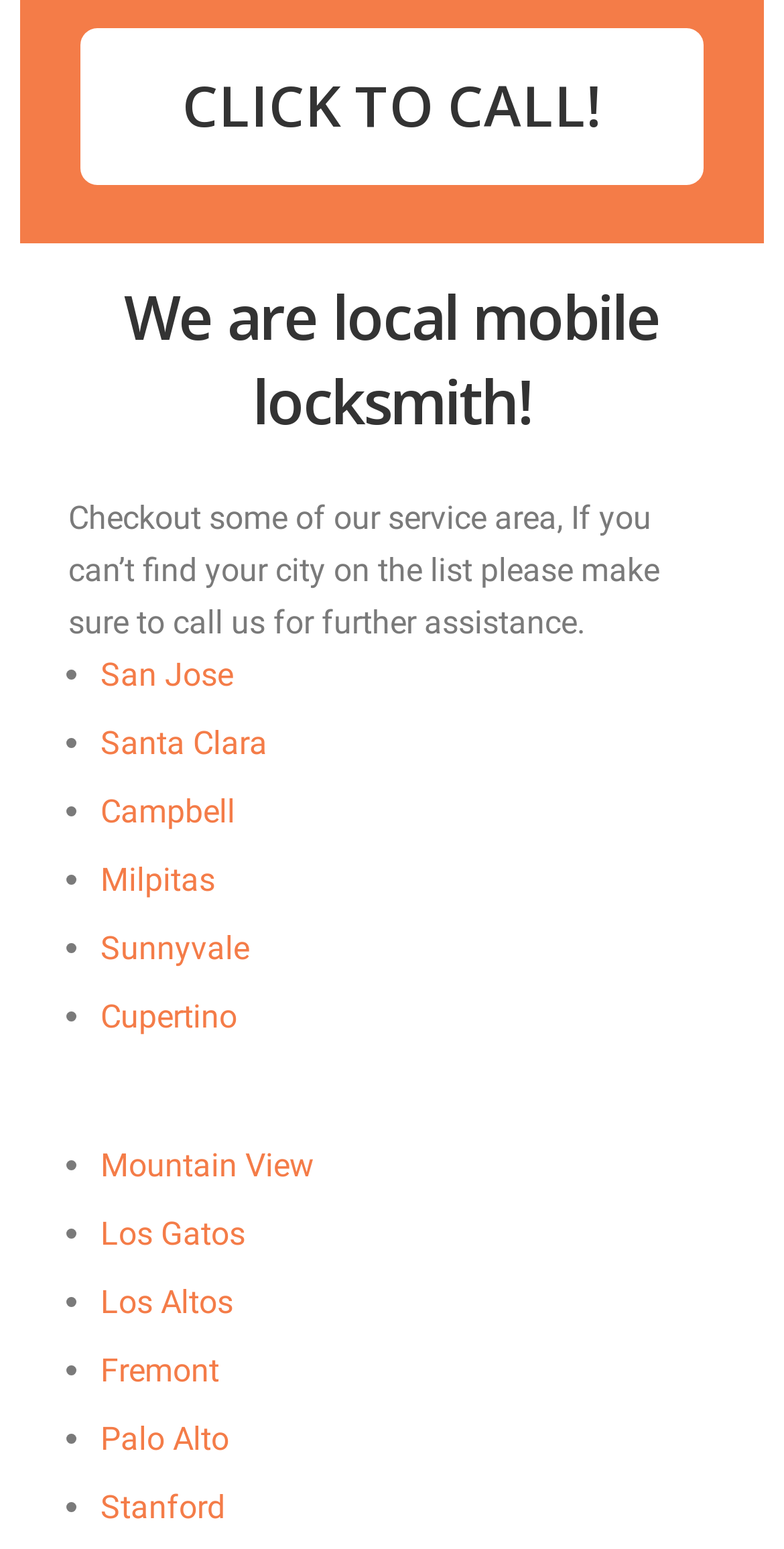Identify the bounding box of the UI element described as follows: "Santa Clara". Provide the coordinates as four float numbers in the range of 0 to 1 [left, top, right, bottom].

[0.128, 0.468, 0.341, 0.492]